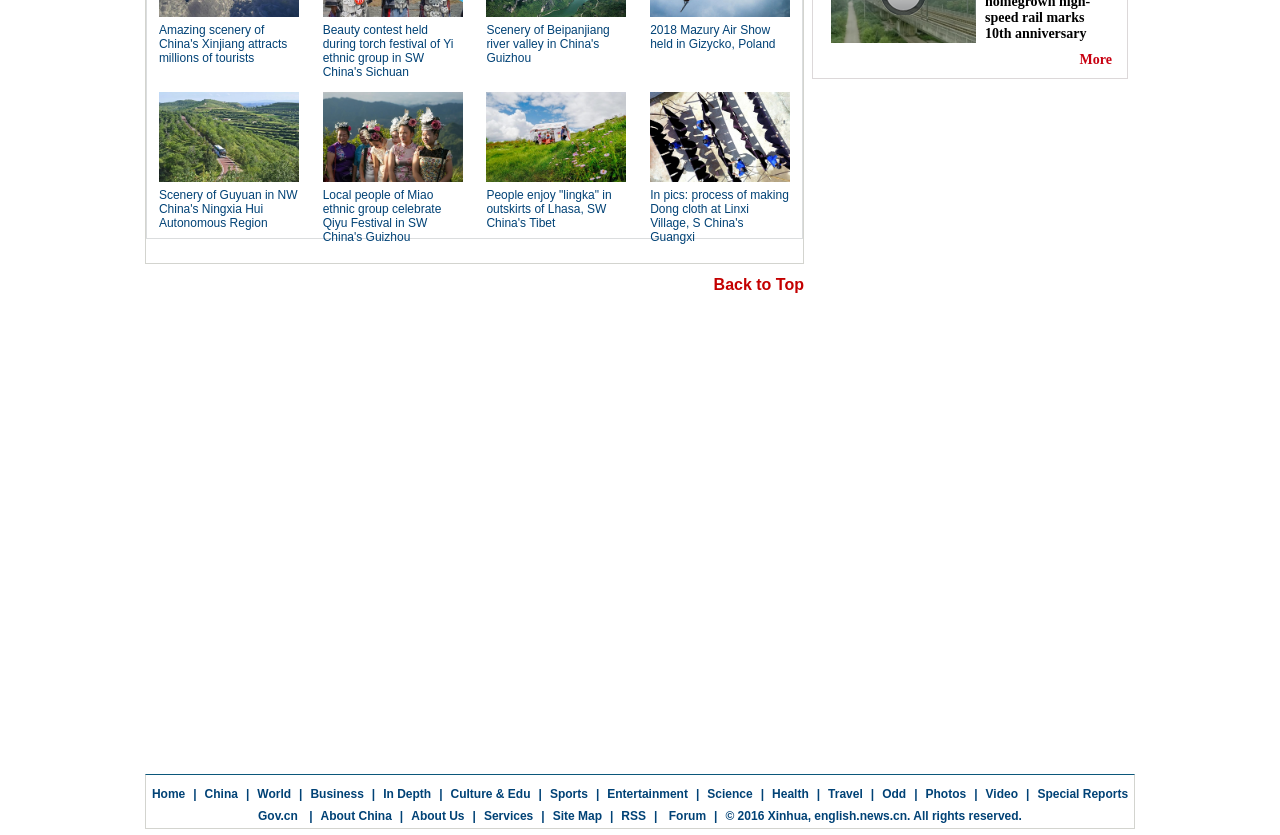Please determine the bounding box coordinates of the element to click on in order to accomplish the following task: "Click on the 'China' link". Ensure the coordinates are four float numbers ranging from 0 to 1, i.e., [left, top, right, bottom].

[0.16, 0.943, 0.186, 0.959]